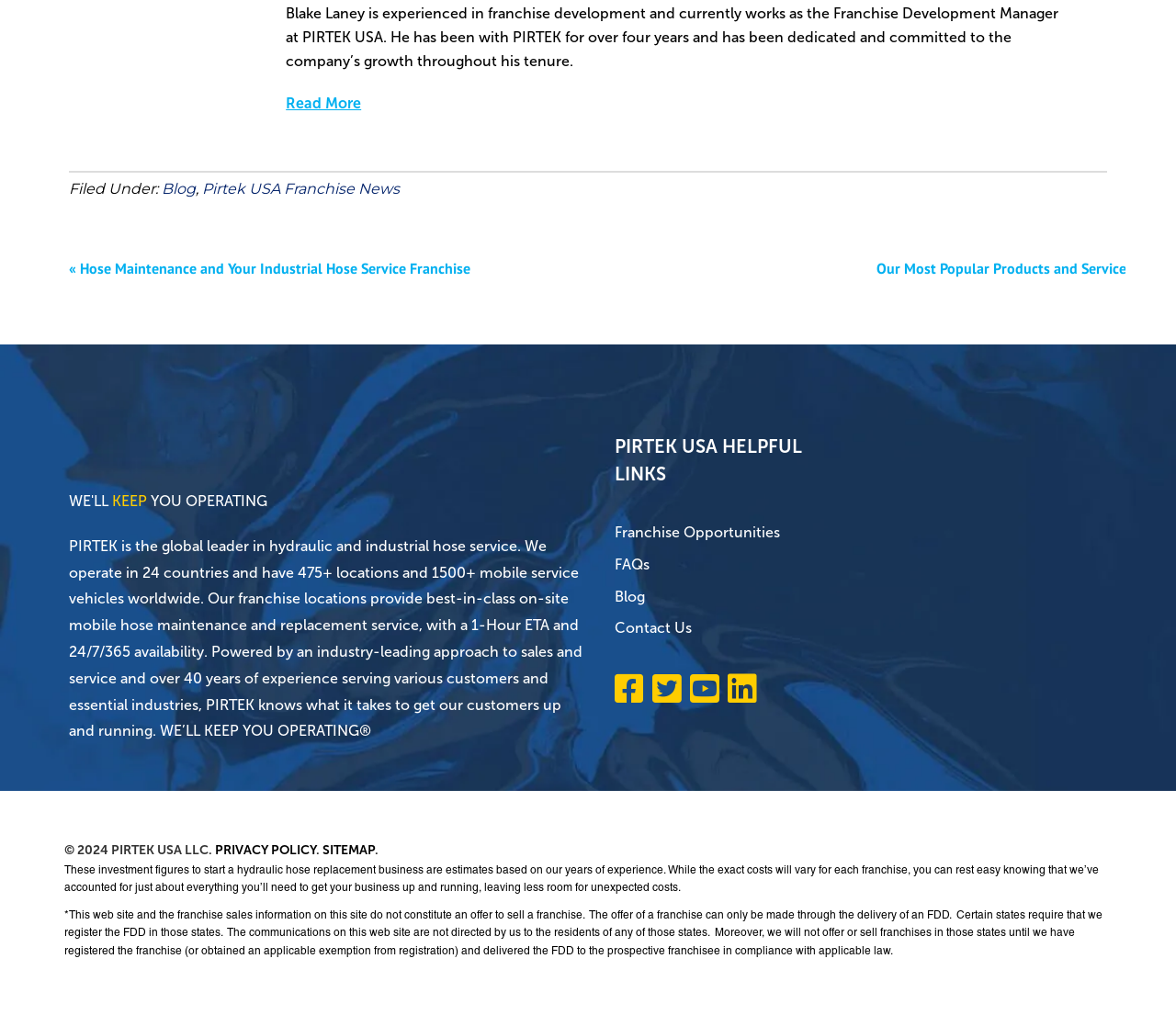Determine the bounding box coordinates for the element that should be clicked to follow this instruction: "Listen to the podcast". The coordinates should be given as four float numbers between 0 and 1, in the format [left, top, right, bottom].

[0.713, 0.615, 0.83, 0.633]